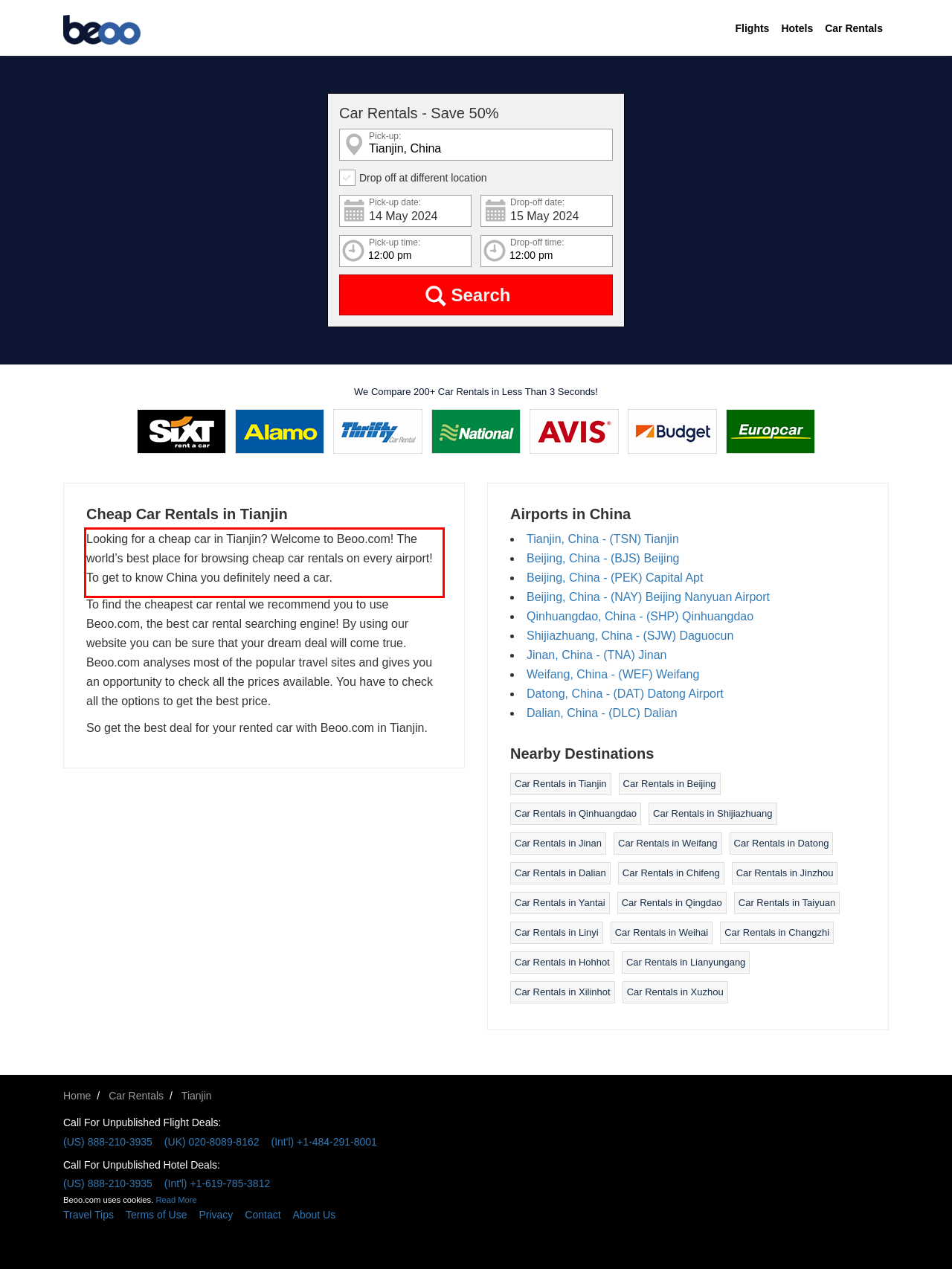Examine the webpage screenshot and use OCR to obtain the text inside the red bounding box.

Looking for a cheap car in Tianjin? Welcome to Beoo.com! The world’s best place for browsing cheap car rentals on every airport! To get to know China you definitely need a car.